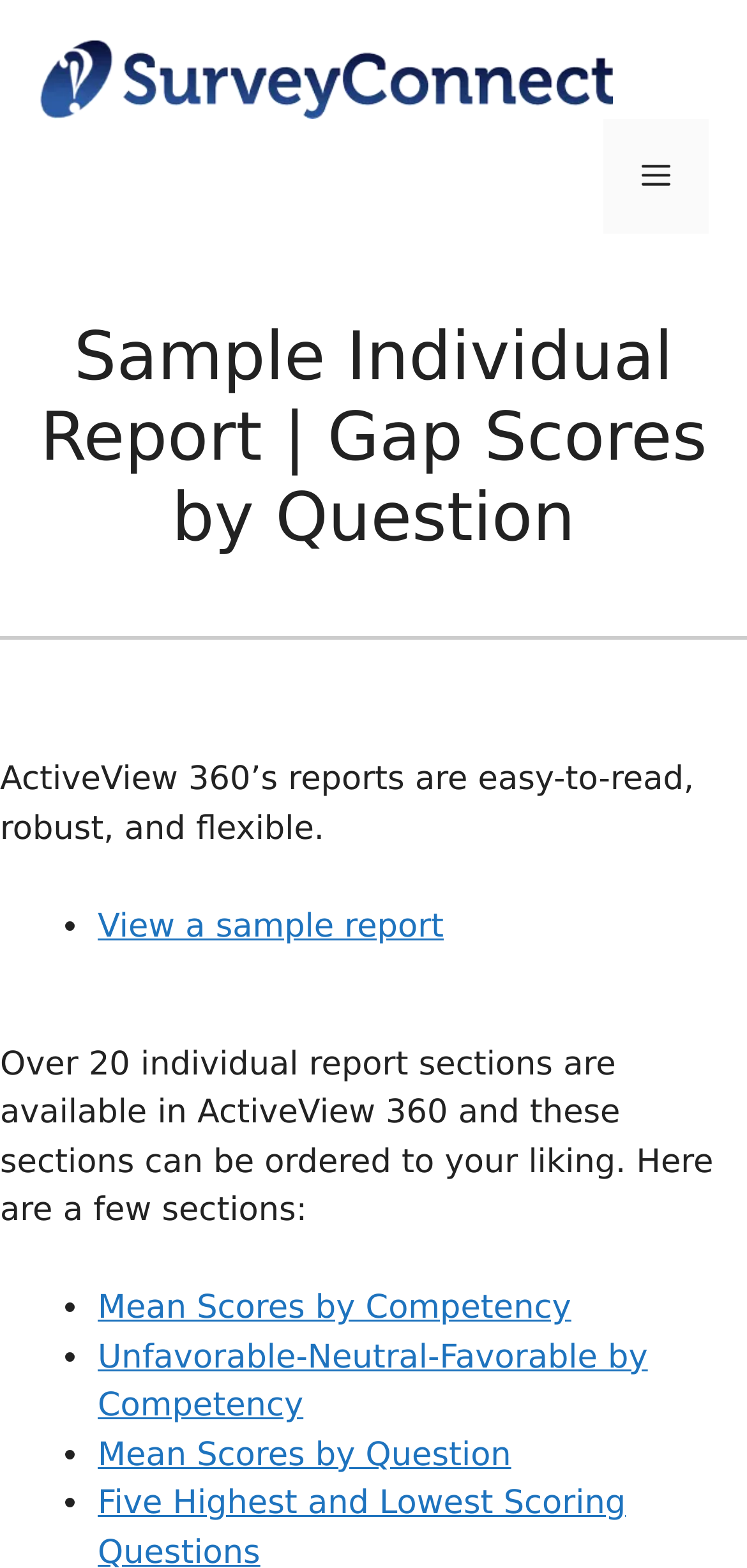Write a detailed summary of the webpage.

The webpage is titled "Sample Individual Report | Gap Scores by Question - SurveyConnect" and has a banner at the top with a link to "SurveyConnect" accompanied by an image. To the right of the banner is a navigation menu toggle button labeled "Menu". 

Below the banner, there is a heading that displays the title of the page. A horizontal separator line follows the heading. 

The main content of the page starts with a paragraph of text that describes the benefits of ActiveView 360's reports, stating that they are easy-to-read, robust, and flexible. 

Below this paragraph, there is a list of links, each preceded by a bullet point. The first link is "View a sample report". The list is followed by a paragraph of text that explains the customization options available in ActiveView 360, mentioning that over 20 individual report sections can be ordered to the user's liking. 

The page then presents a list of report sections, each linked and preceded by a bullet point. The sections listed include "Mean Scores by Competency", "Unfavorable-Neutral-Favorable by Competency", "Mean Scores by Question", and others.